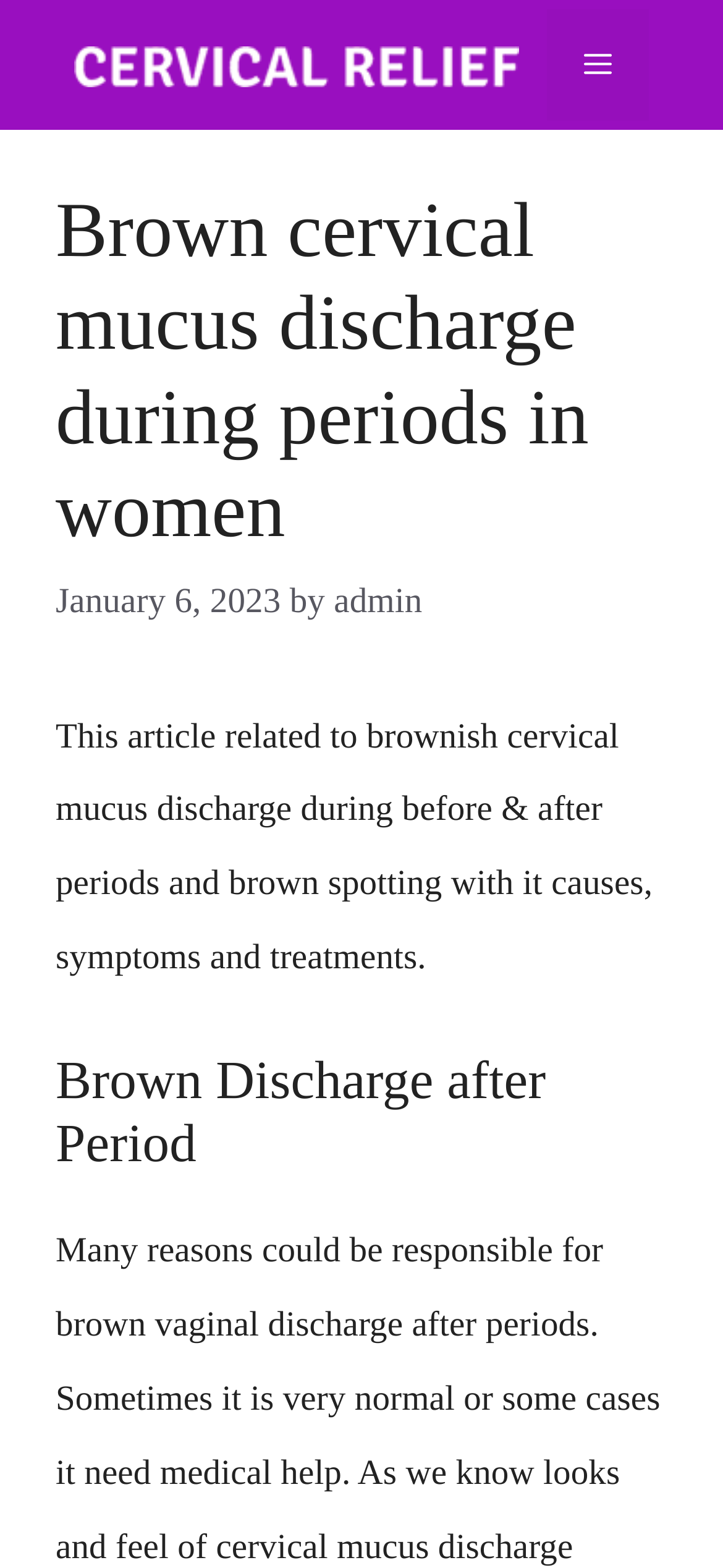Who is the author of the article?
Look at the image and respond with a one-word or short phrase answer.

admin